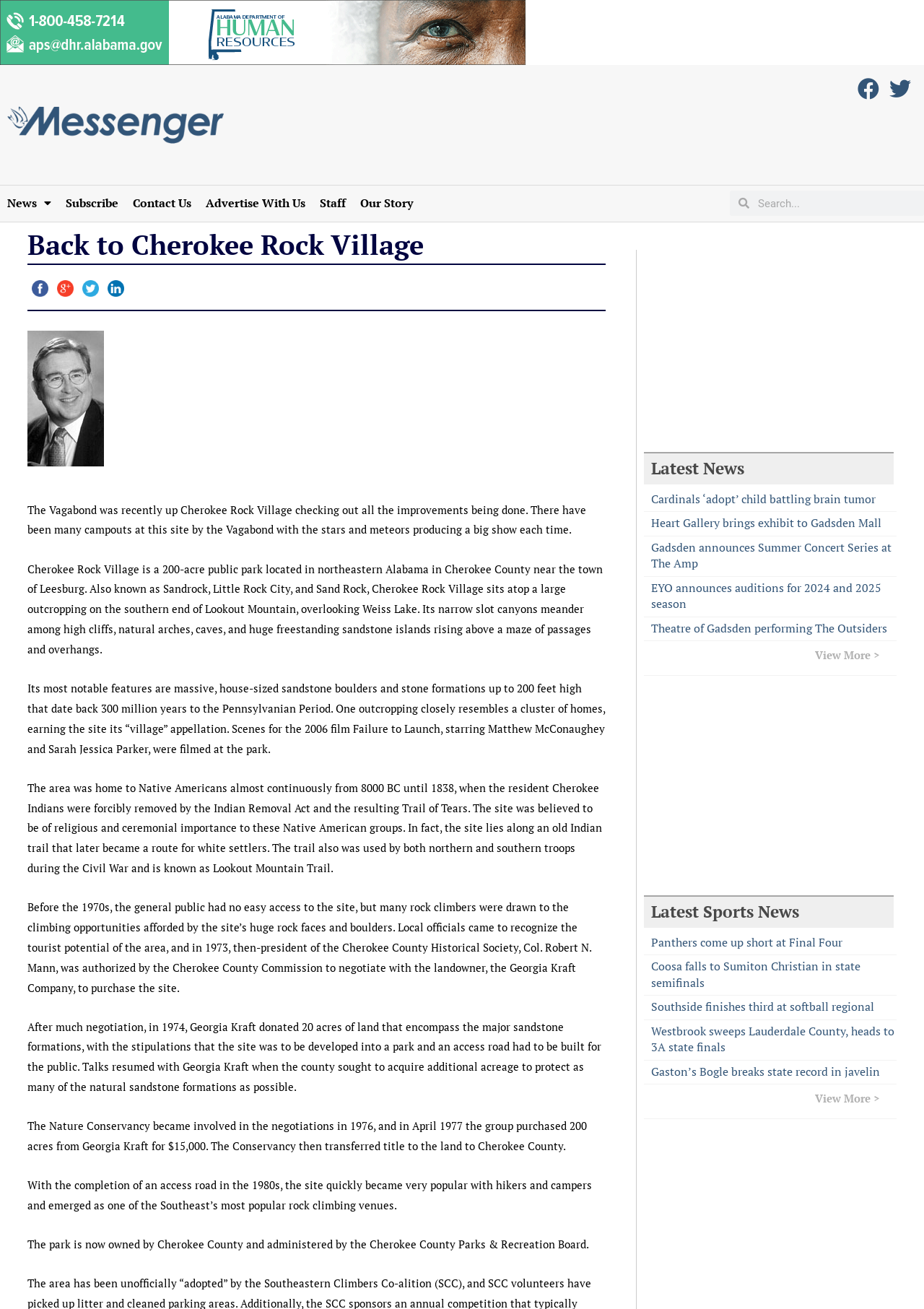Please find the bounding box coordinates of the element that must be clicked to perform the given instruction: "Read latest news". The coordinates should be four float numbers from 0 to 1, i.e., [left, top, right, bottom].

[0.705, 0.352, 0.959, 0.364]